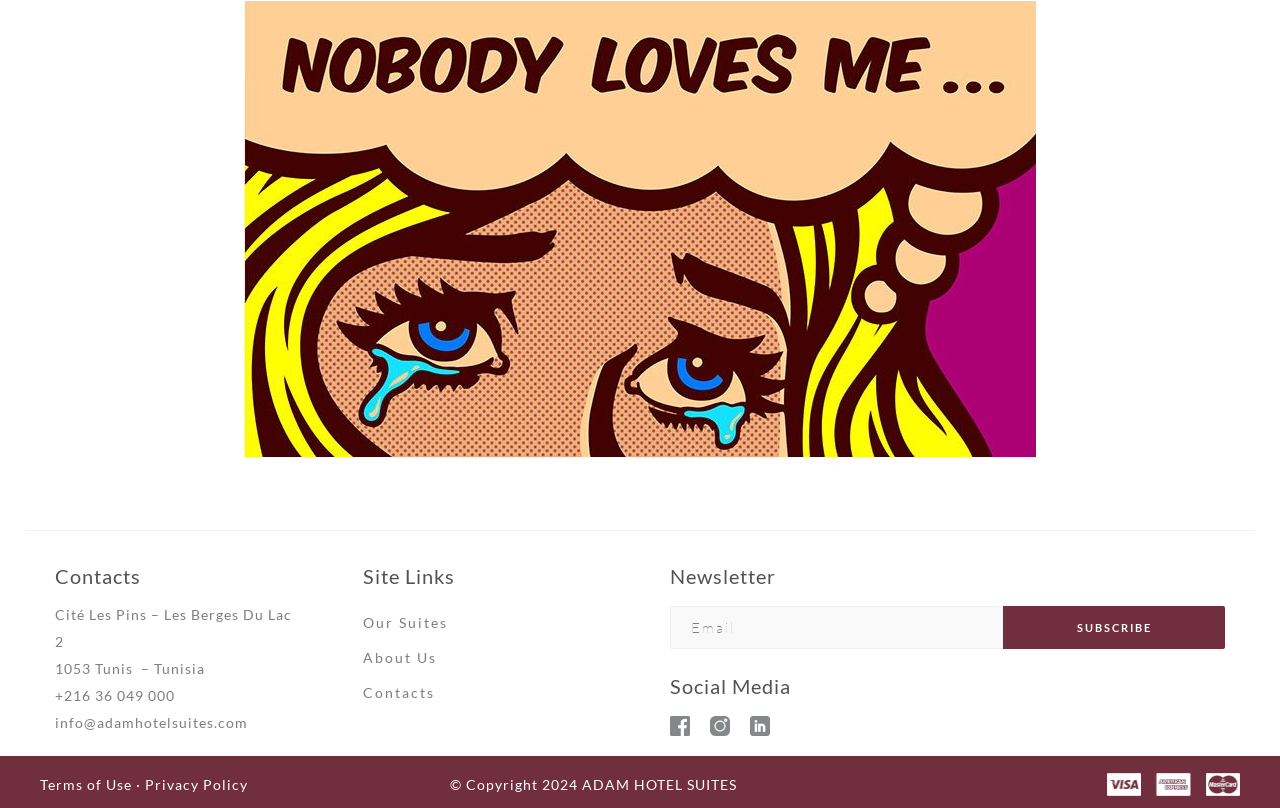Please identify the bounding box coordinates of the element that needs to be clicked to execute the following command: "View contact information". Provide the bounding box using four float numbers between 0 and 1, formatted as [left, top, right, bottom].

[0.043, 0.7, 0.236, 0.725]